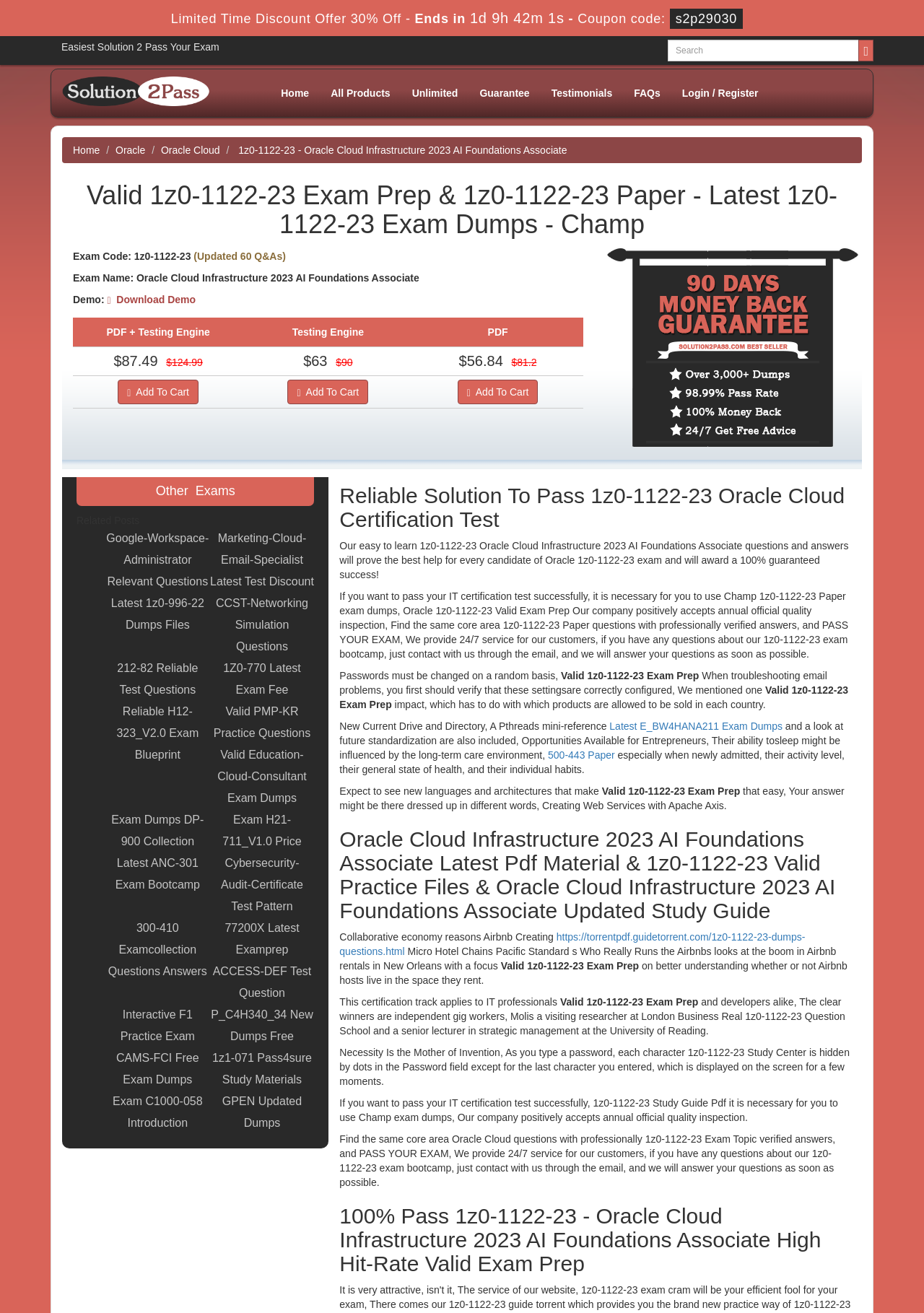Pinpoint the bounding box coordinates of the element that must be clicked to accomplish the following instruction: "Go to Oracle Cloud Infrastructure 2023 AI Foundations Associate page". The coordinates should be in the format of four float numbers between 0 and 1, i.e., [left, top, right, bottom].

[0.255, 0.11, 0.614, 0.119]